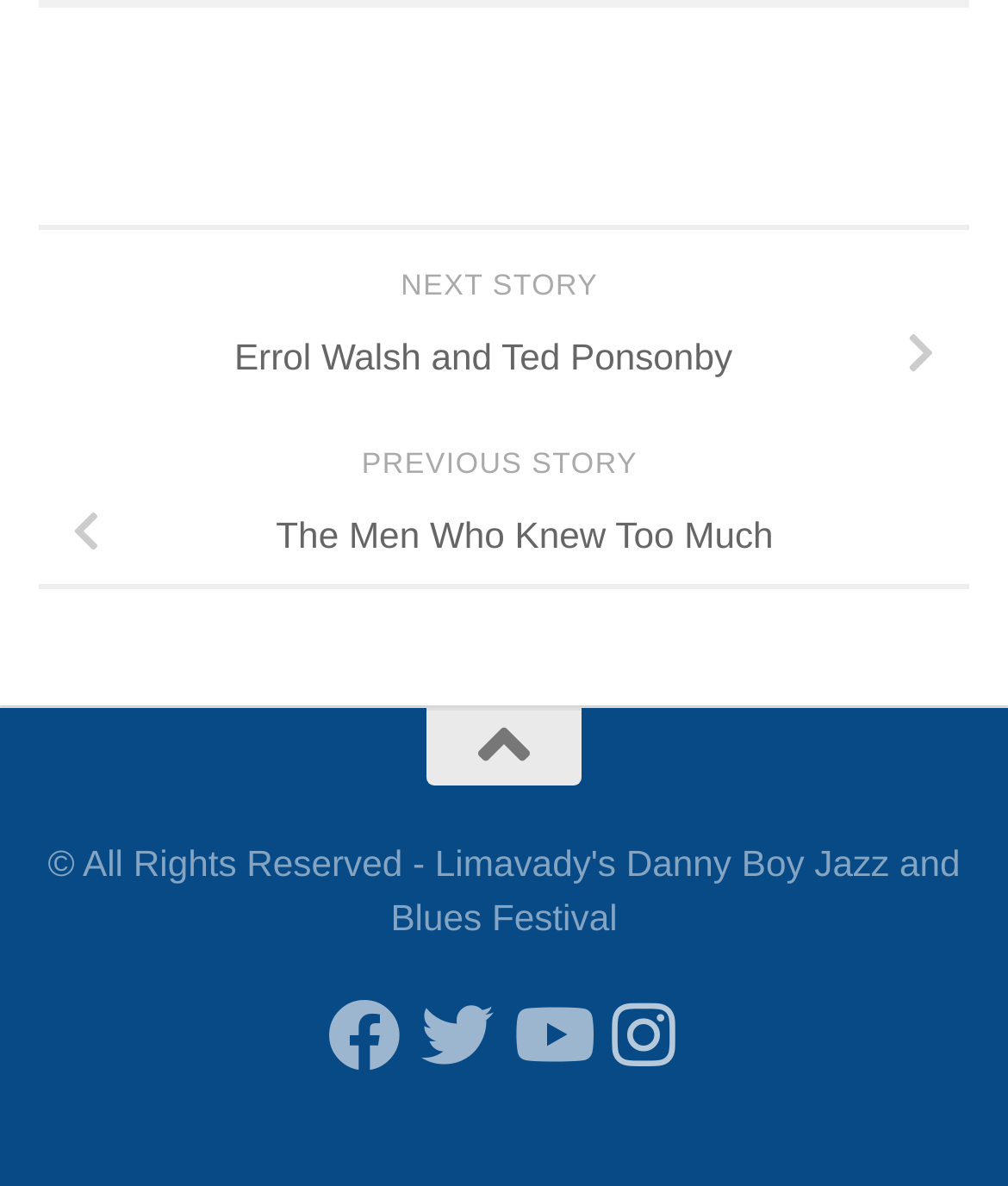Identify the bounding box for the described UI element. Provide the coordinates in (top-left x, top-left y, bottom-right x, bottom-right y) format with values ranging from 0 to 1: Errol Walsh and Ted Ponsonby

[0.038, 0.268, 0.962, 0.339]